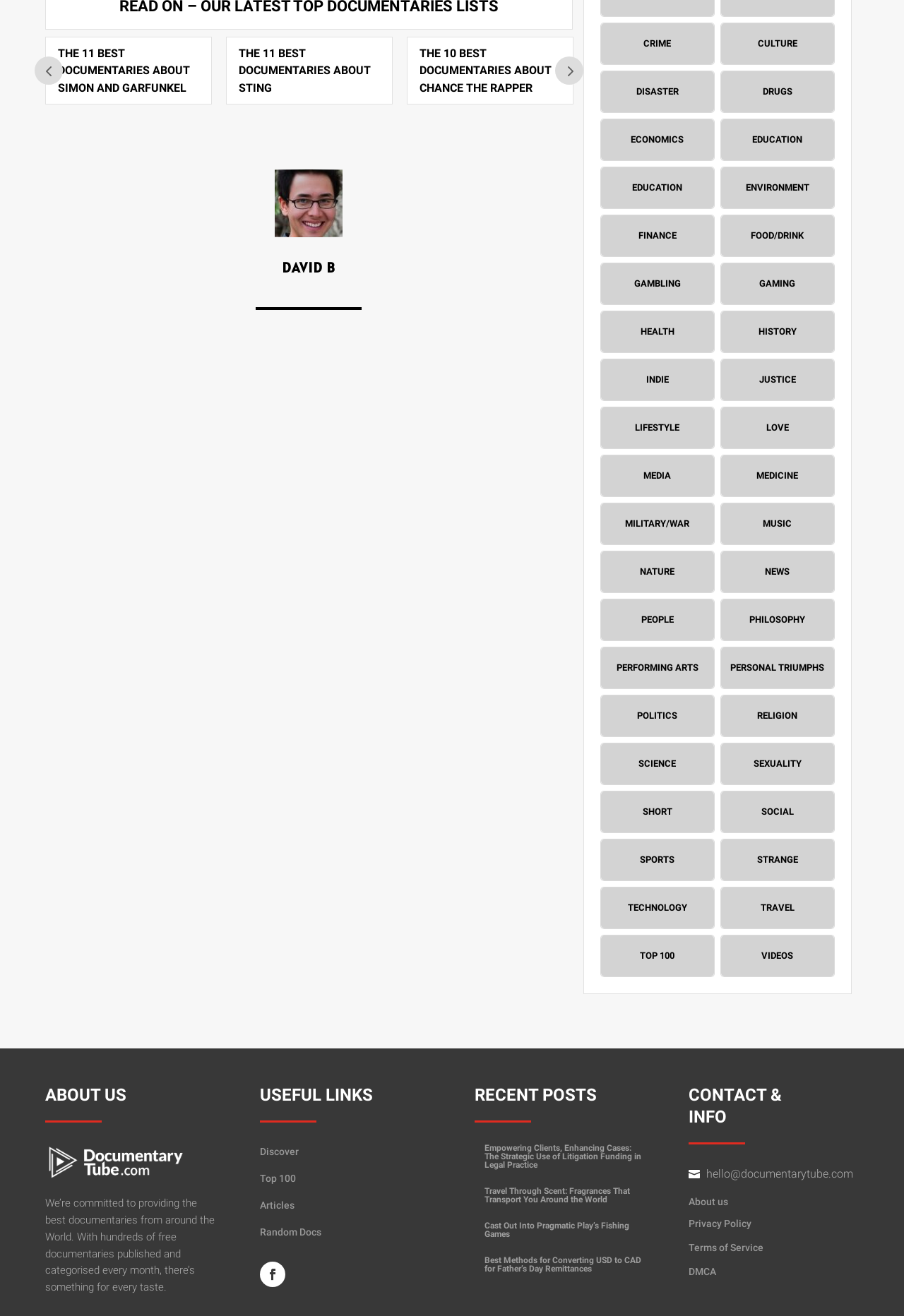How many categories are listed in the grid?
We need a detailed and exhaustive answer to the question. Please elaborate.

There are 12 rows in the grid, each with 2 grid cells, so there are 12 * 2 = 24 categories listed in the grid.